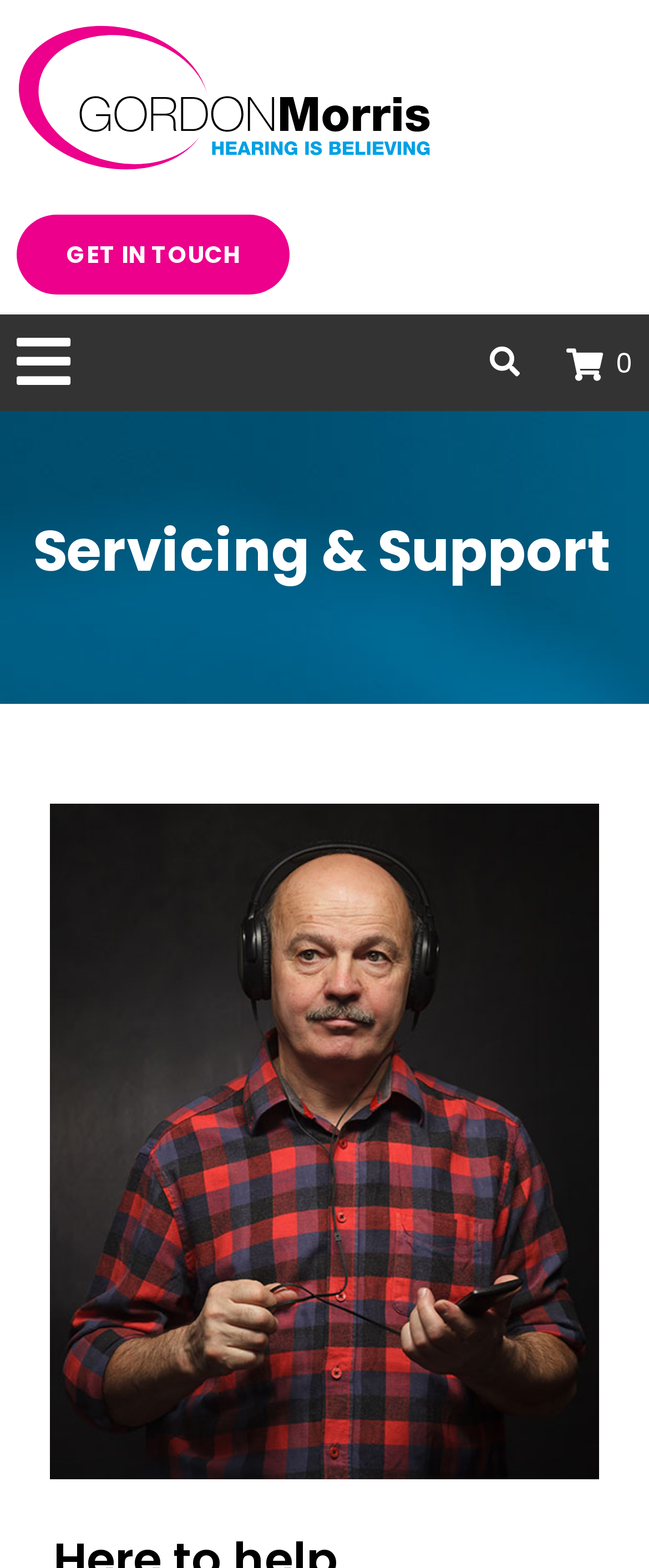What is the purpose of the search bar?
Give a detailed and exhaustive answer to the question.

The search bar is located at the top right of the webpage, and its purpose is to allow users to search for specific content within the website.